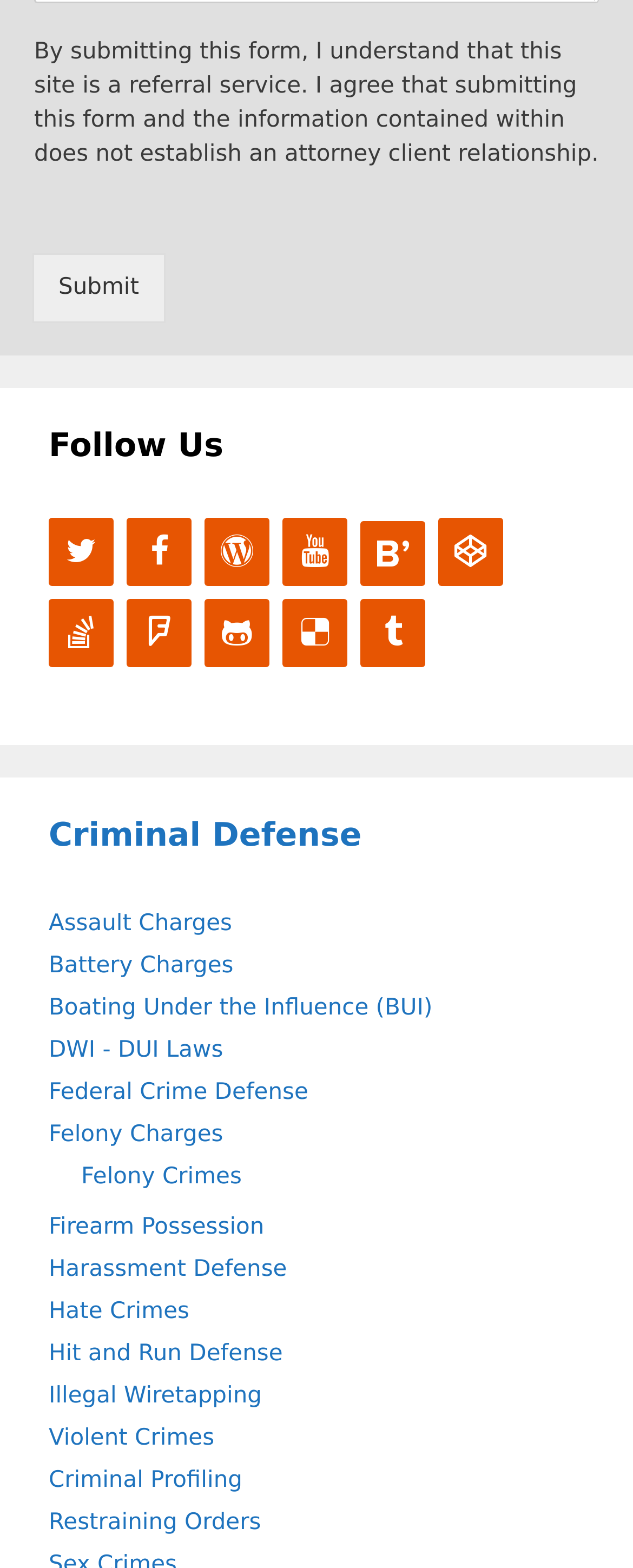Answer this question in one word or a short phrase: What is the last criminal defense link?

Criminal Profiling